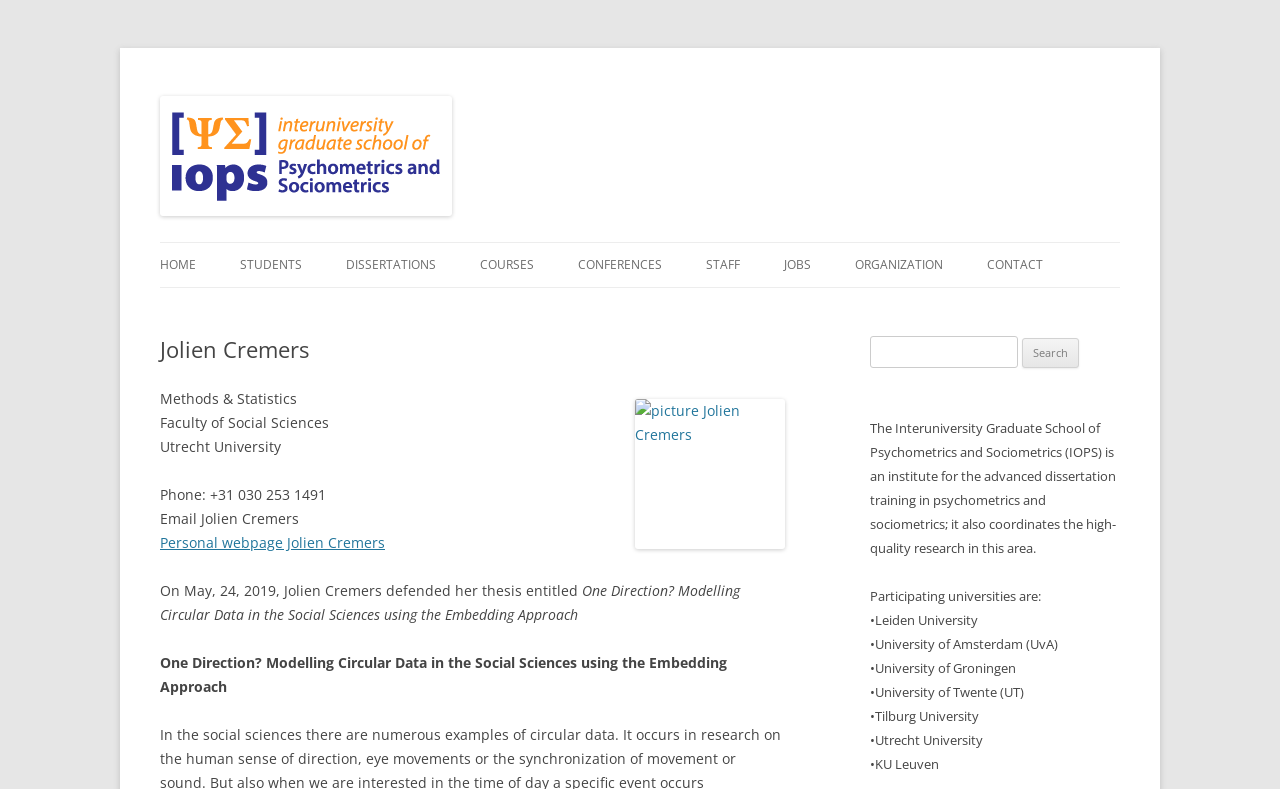Extract the bounding box for the UI element that matches this description: "Students".

[0.188, 0.308, 0.236, 0.364]